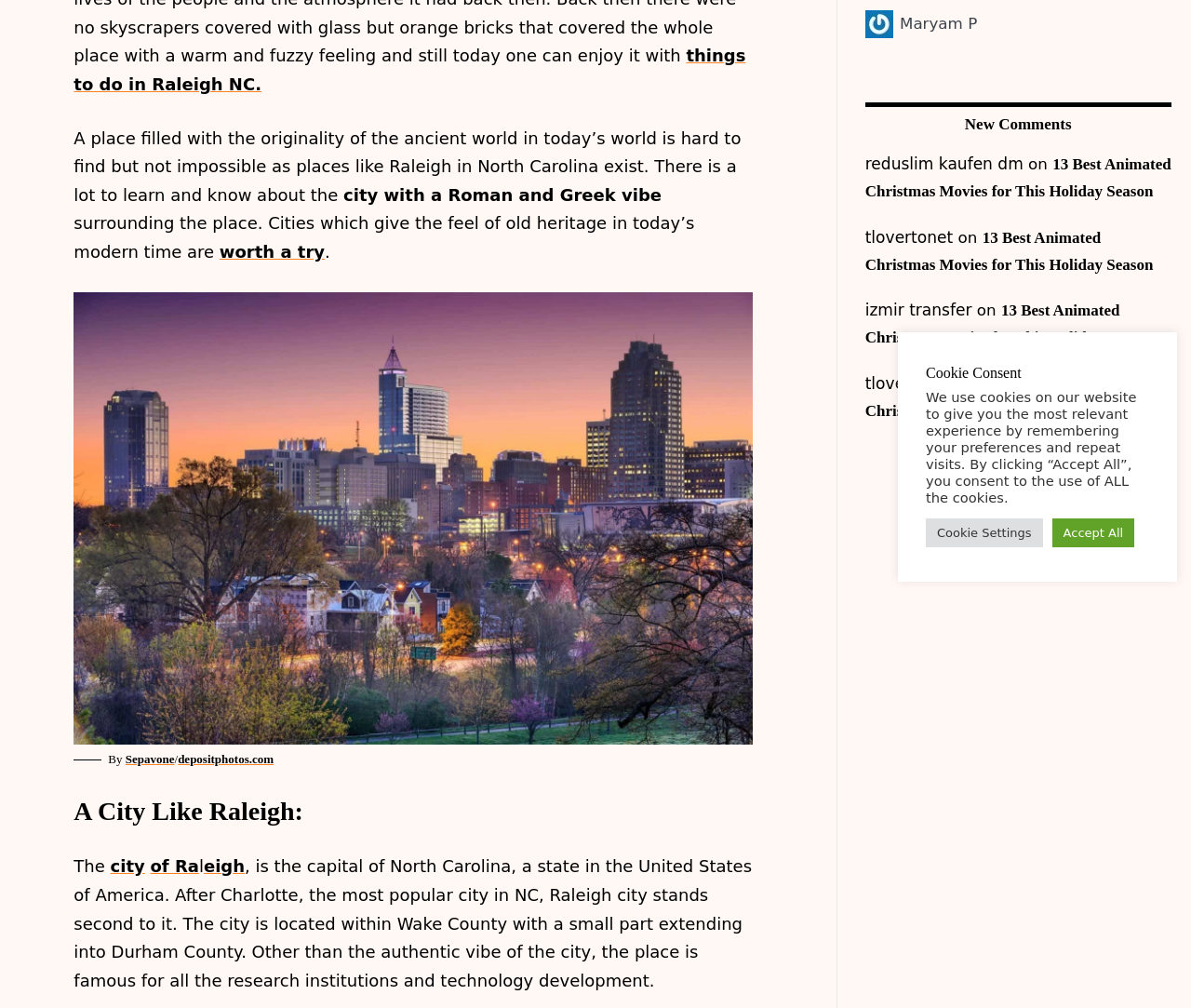Based on the element description, predict the bounding box coordinates (top-left x, top-left y, bottom-right x, bottom-right y) for the UI element in the screenshot: tlover tonet

[0.726, 0.393, 0.809, 0.412]